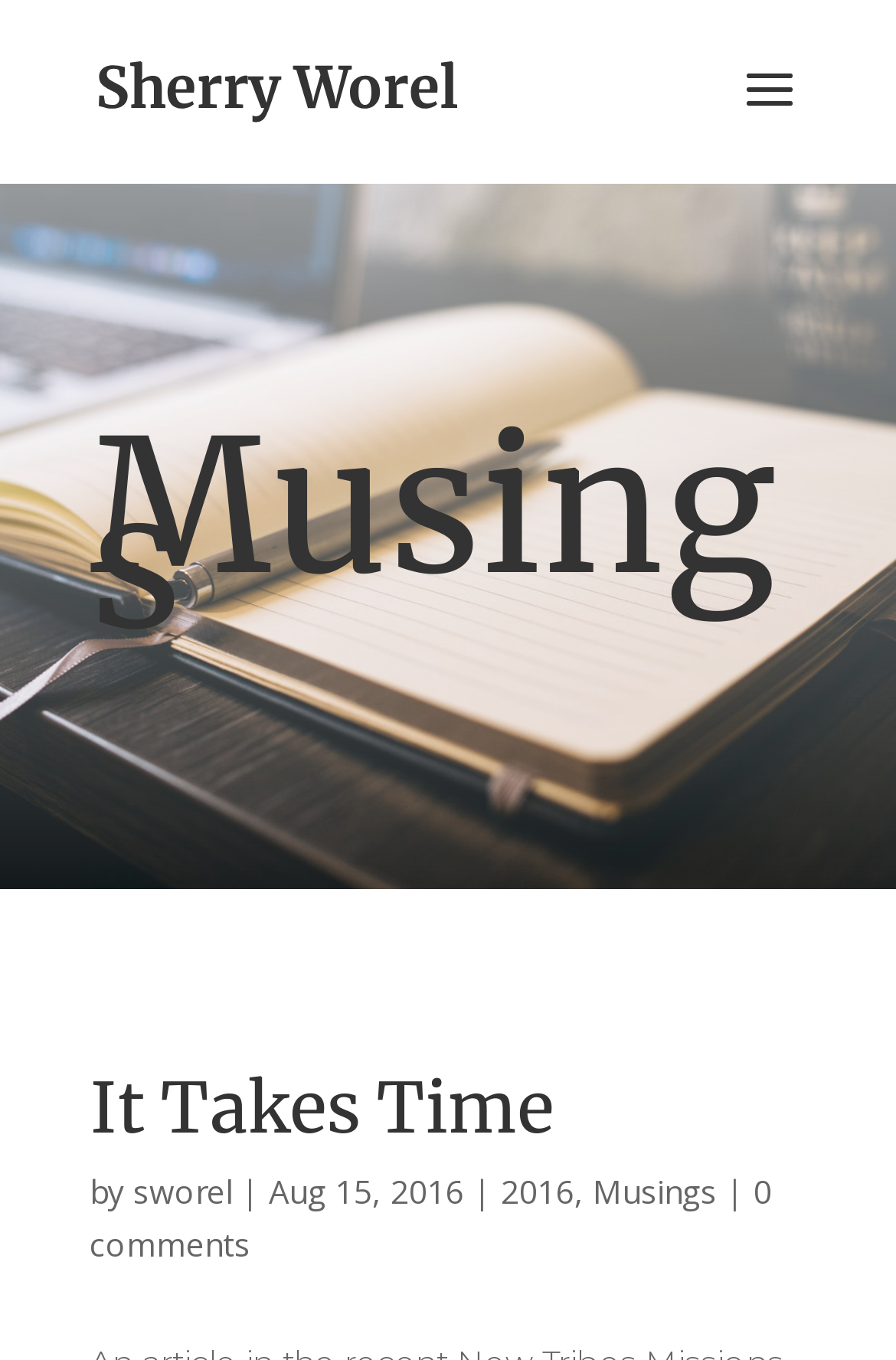Generate a thorough caption detailing the webpage content.

The webpage appears to be a blog post titled "It Takes Time" on the website www.sherryworel.com. At the top left of the page, there is a link to the website's homepage, accompanied by a small image. 

Below the title, there is a heading "Musings" which seems to be a category or section of the blog. The main title "It Takes Time" is centered near the top of the page. 

The author's name, "Sherry Worel", is mentioned to the right of the title, followed by the publication date "Aug 15, 2016". There are also links to the year "2016" and the category "Musings" on the same line. 

At the bottom of the page, there is a link to view "0 comments" on the post, indicating that there are no comments on the article yet.